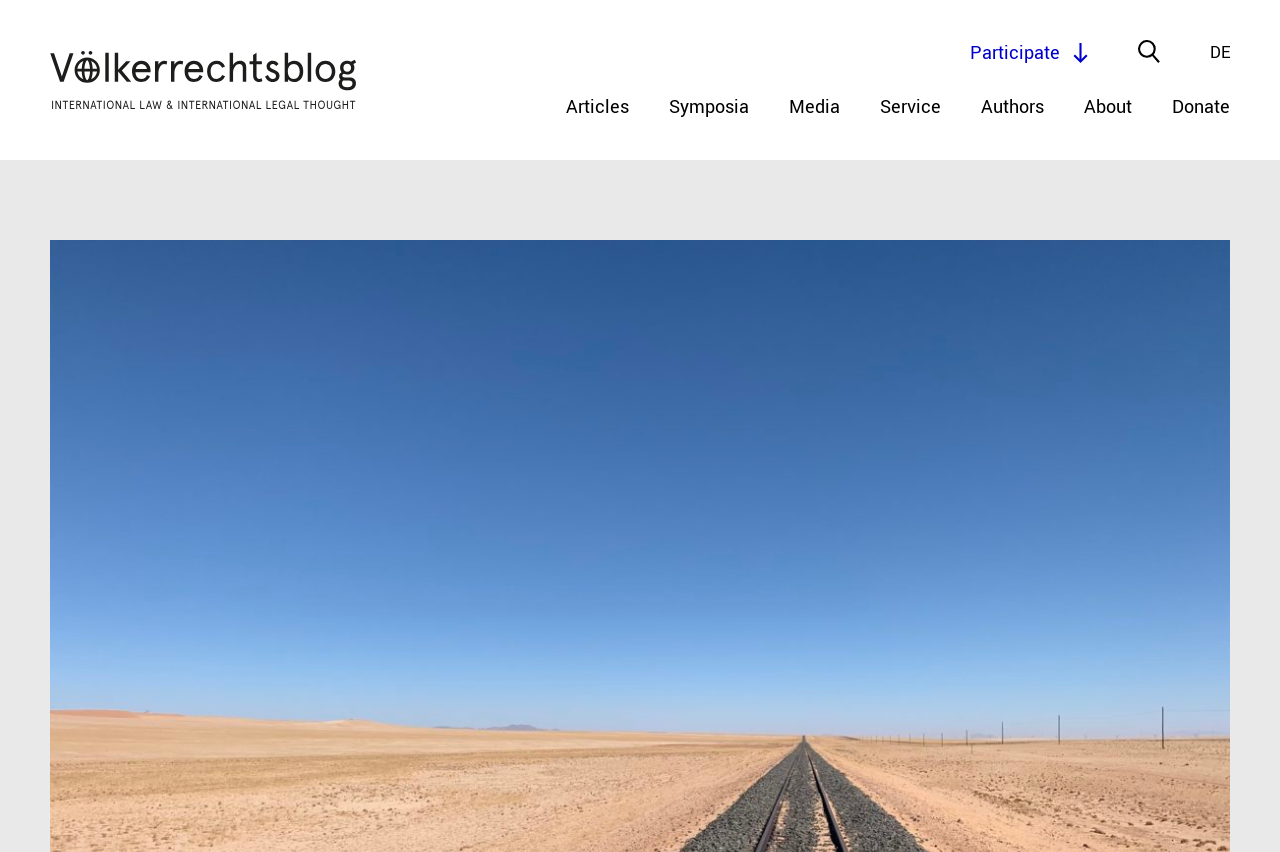Please locate the bounding box coordinates of the element's region that needs to be clicked to follow the instruction: "switch to german". The bounding box coordinates should be provided as four float numbers between 0 and 1, i.e., [left, top, right, bottom].

[0.945, 0.047, 0.961, 0.077]